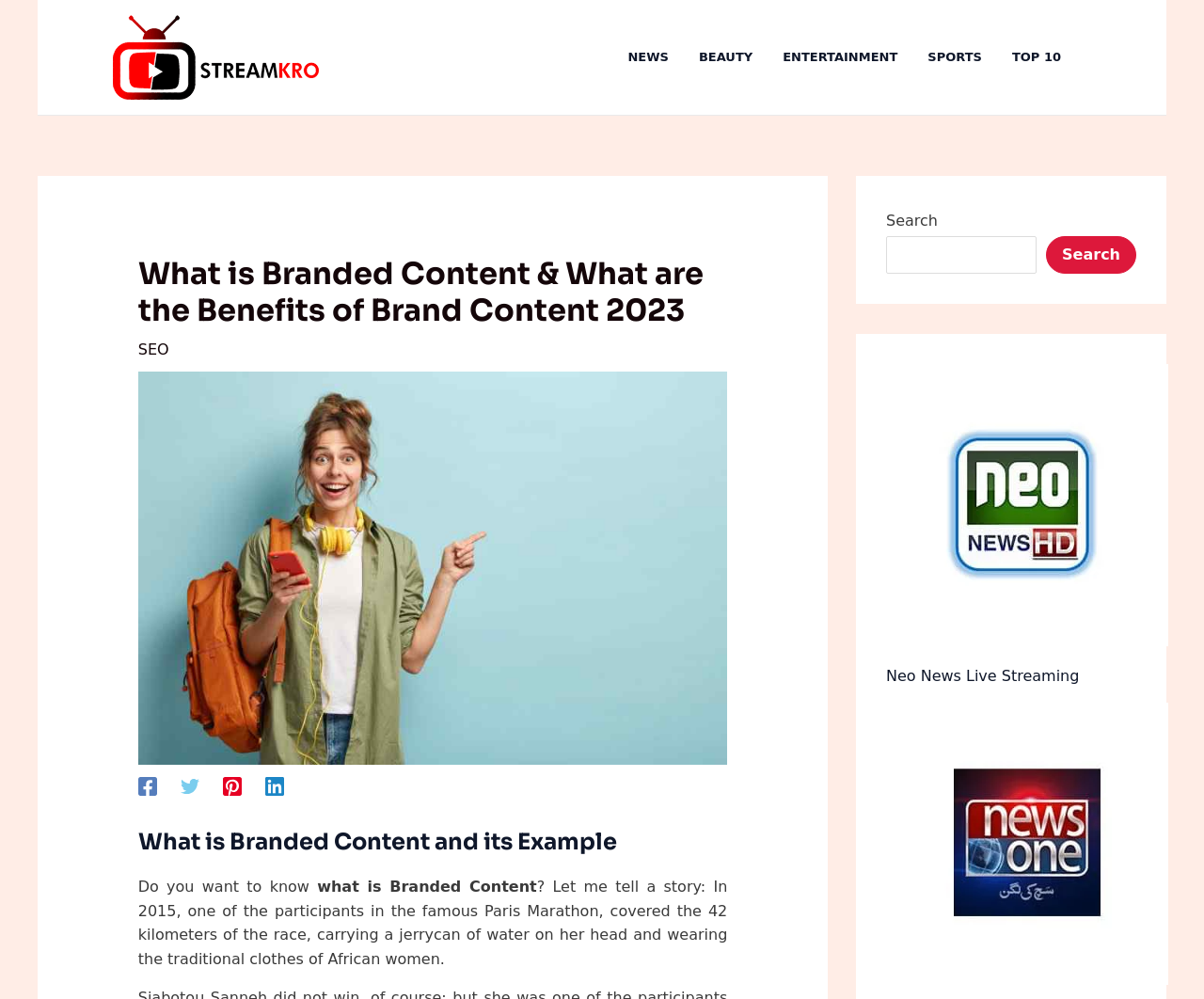Use a single word or phrase to answer the question: What is the logo of the website?

Stream Kro Logo